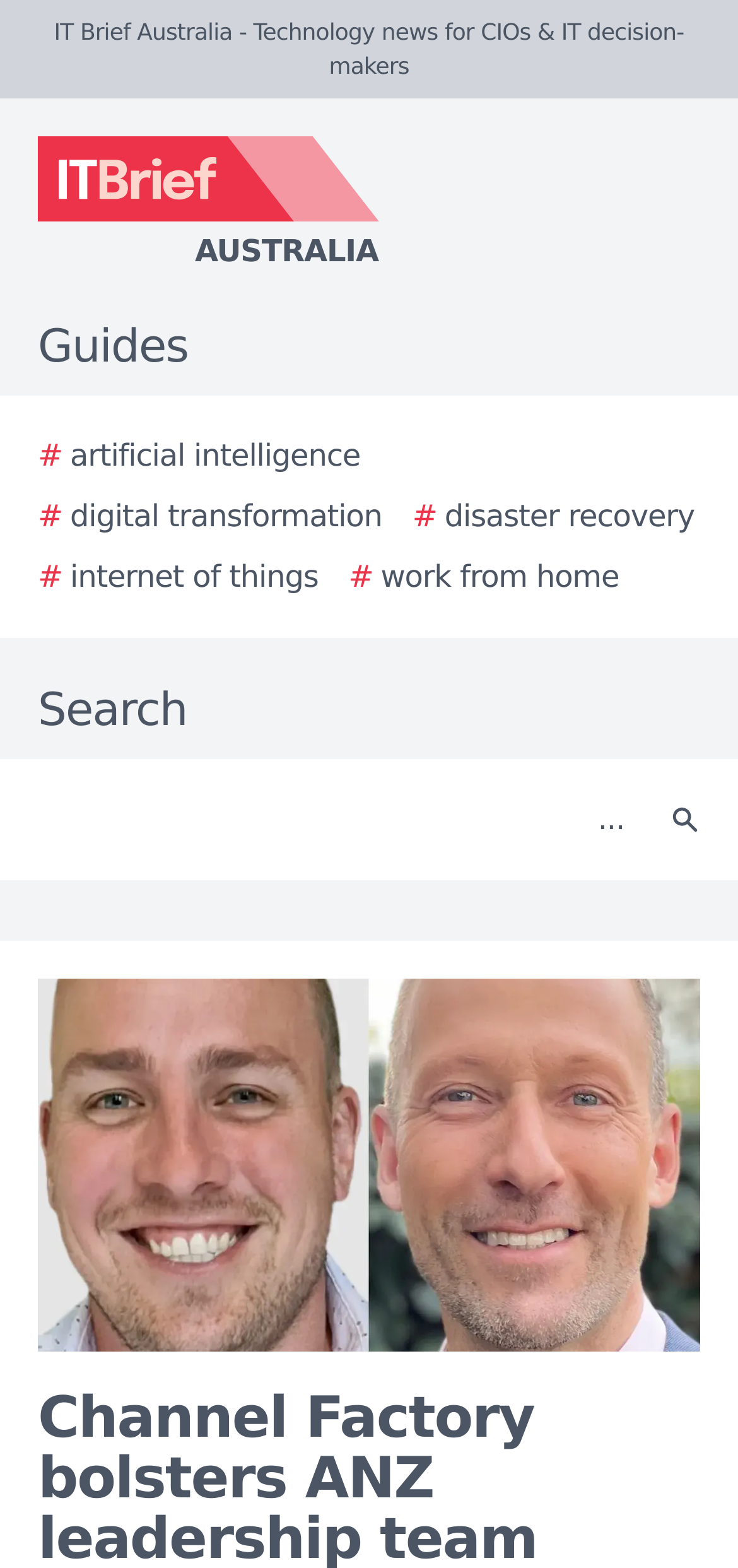Use one word or a short phrase to answer the question provided: 
What is the purpose of the textbox at the top-right corner?

Search